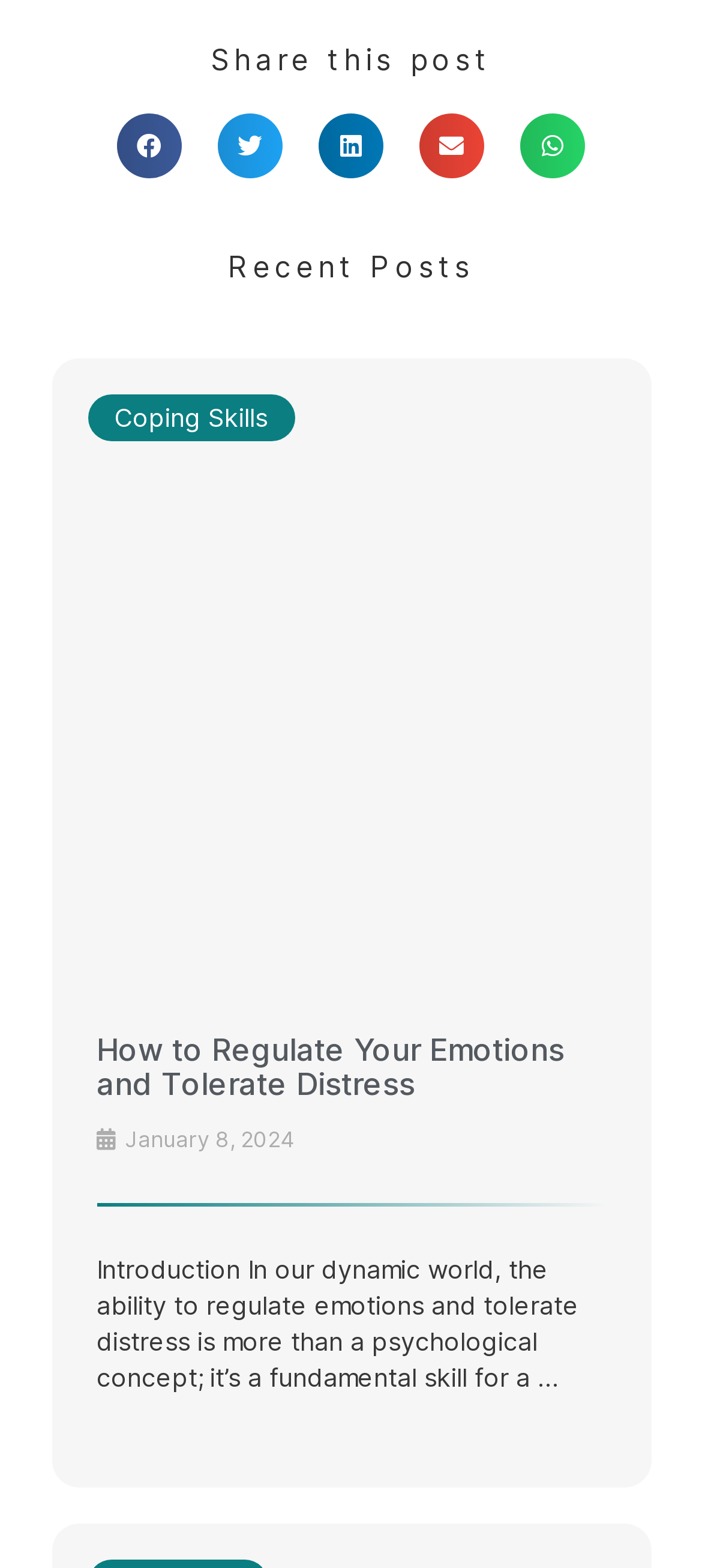Identify the bounding box coordinates for the UI element described as: "aria-label="Share on email"".

[0.597, 0.073, 0.69, 0.114]